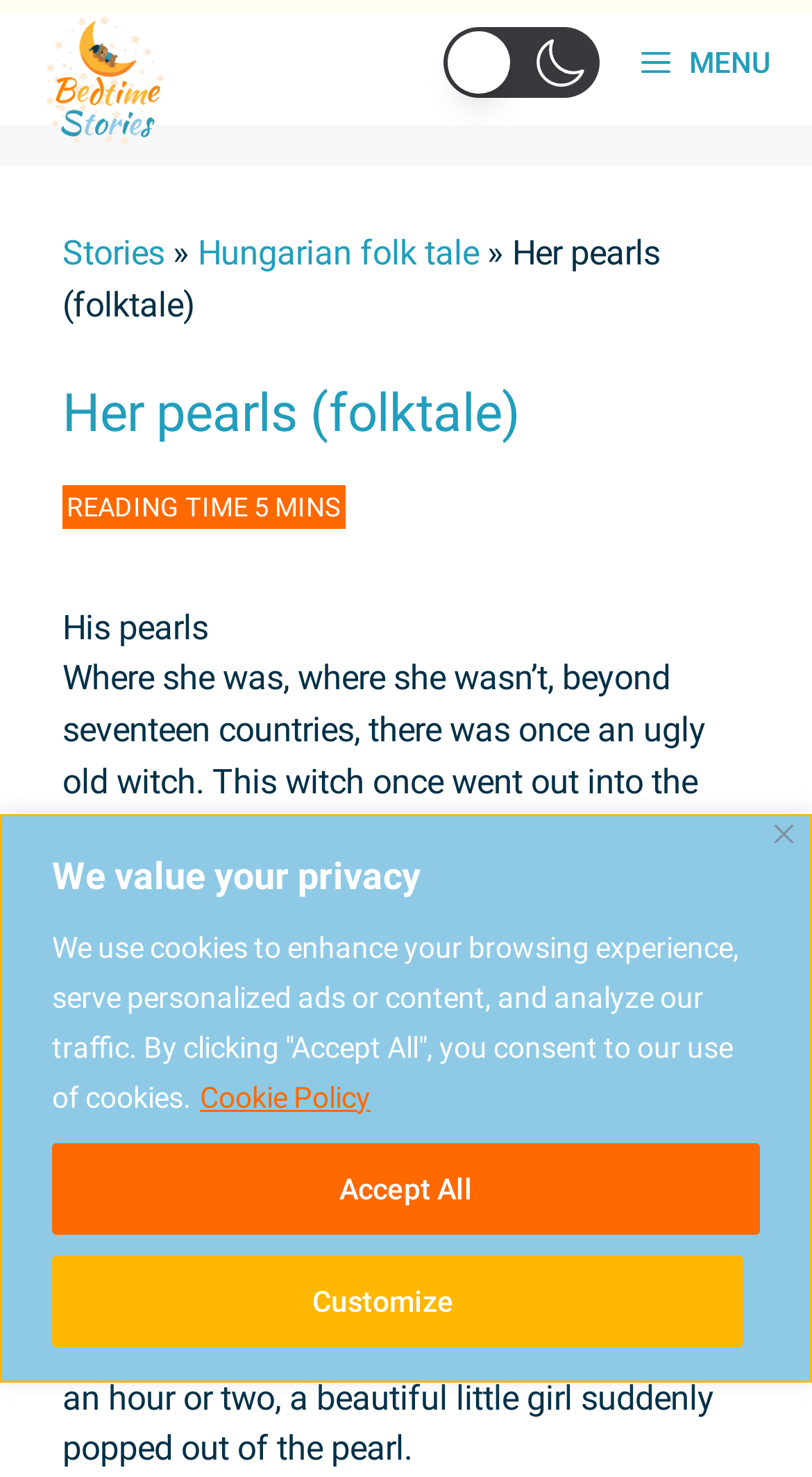What type of story is this?
Based on the image, give a concise answer in the form of a single word or short phrase.

Hungarian folk tale